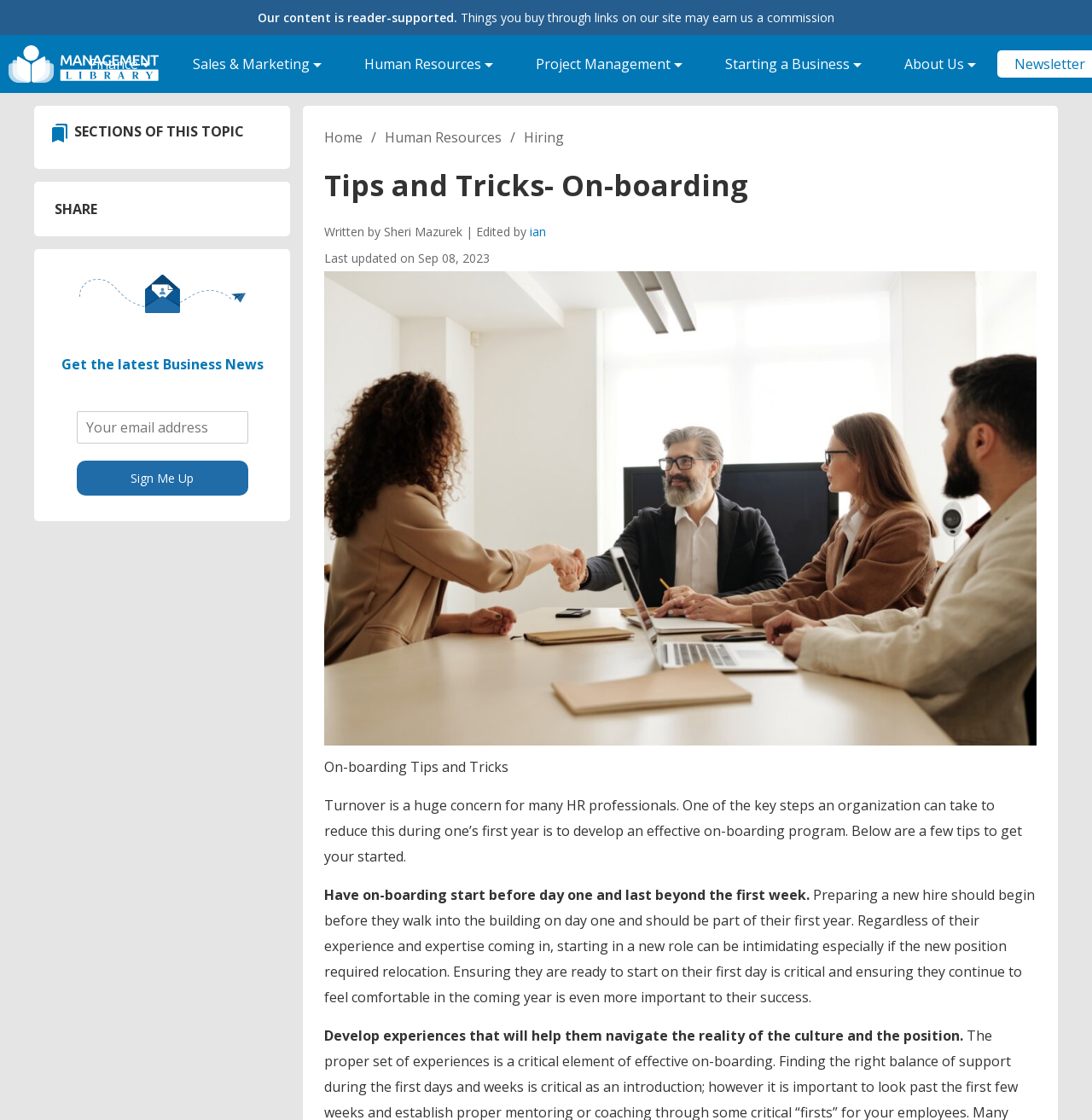Find the bounding box coordinates of the element's region that should be clicked in order to follow the given instruction: "Subscribe to the newsletter by clicking the 'Sign Me Up' button". The coordinates should consist of four float numbers between 0 and 1, i.e., [left, top, right, bottom].

[0.07, 0.412, 0.227, 0.443]